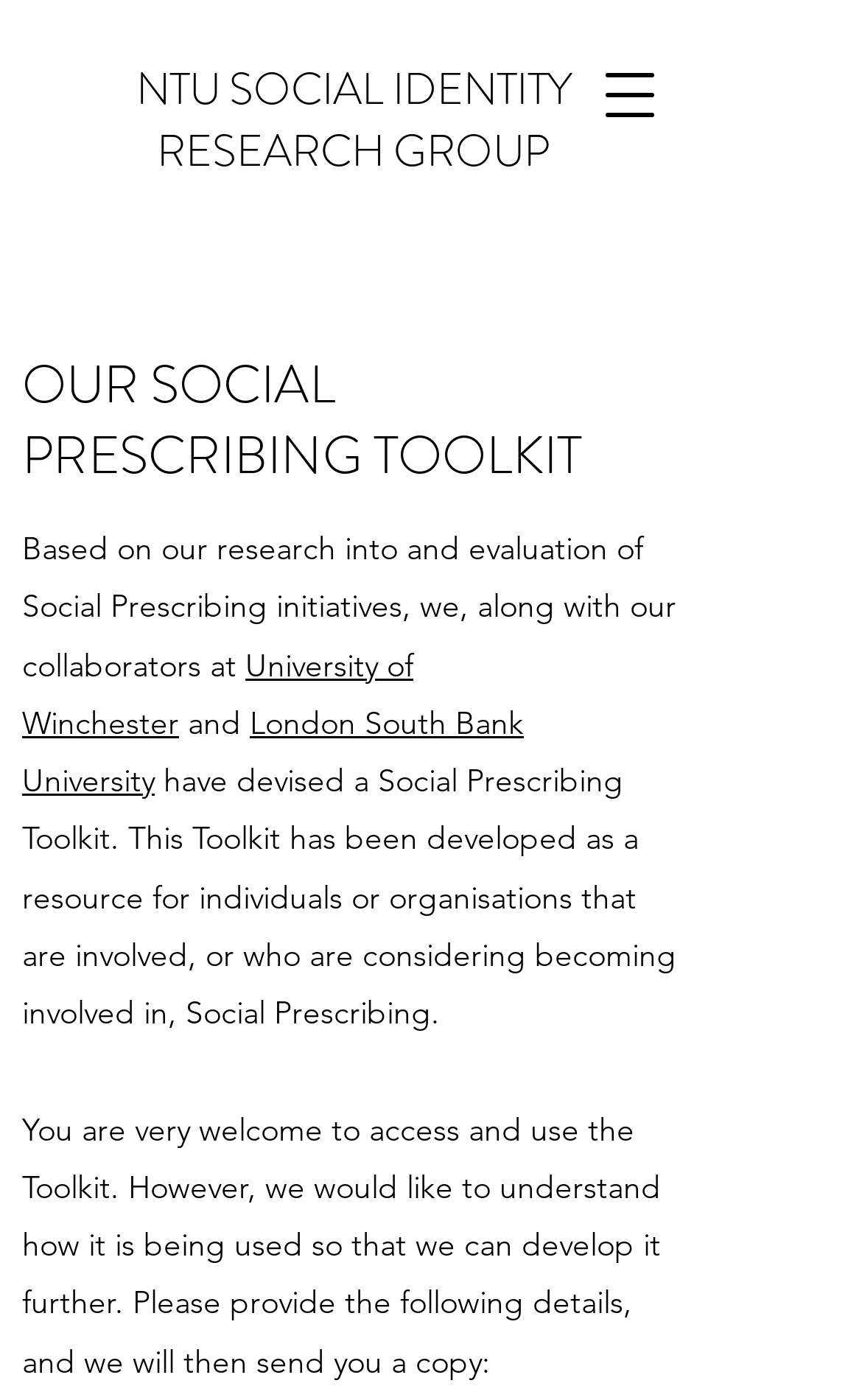Create a detailed narrative describing the layout and content of the webpage.

The webpage is about the Social Prescribing Toolkit provided by the NTU Social Identity Research Group. At the top right corner, there is a button to open the navigation menu. Below the button, the title "NTU SOCIAL IDENTITY RESEARCH GROUP" is displayed prominently. 

Underneath the title, a heading "OUR SOCIAL PRESCRIBING TOOLKIT" is centered on the page. Below the heading, a paragraph of text explains that the toolkit is based on research into and evaluation of Social Prescribing initiatives, developed in collaboration with the University of Winchester and London South Bank University. 

The text is divided into three sections, with links to the two university names. The paragraph continues to describe the purpose of the toolkit and its intended users. 

Further down the page, another section of text appears, which explains that users are welcome to access and use the toolkit, but are requested to provide some details in order to receive a copy.